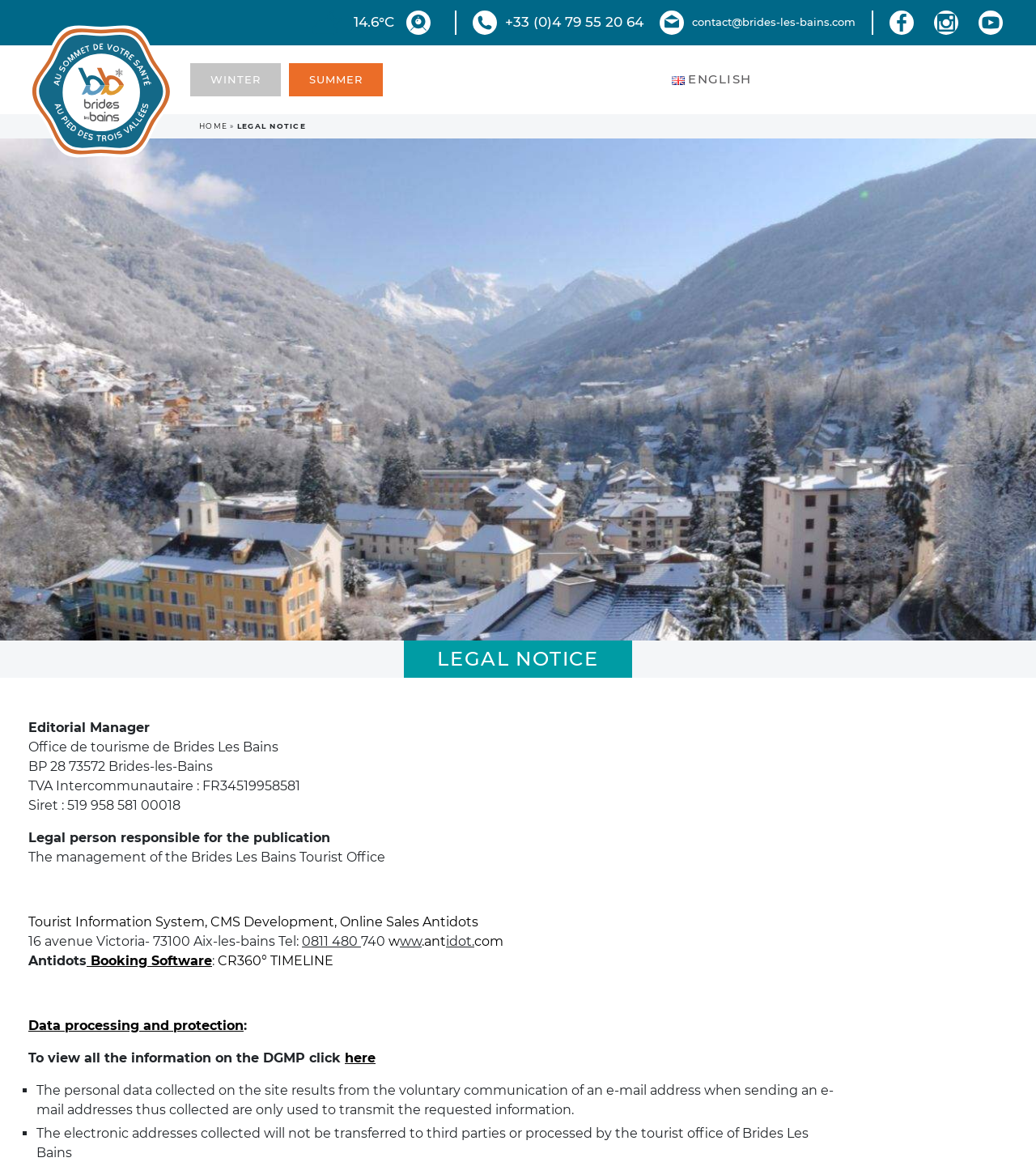What is the address of the tourist office?
Based on the visual content, answer with a single word or a brief phrase.

BP 28 73572 Brides-les-Bains